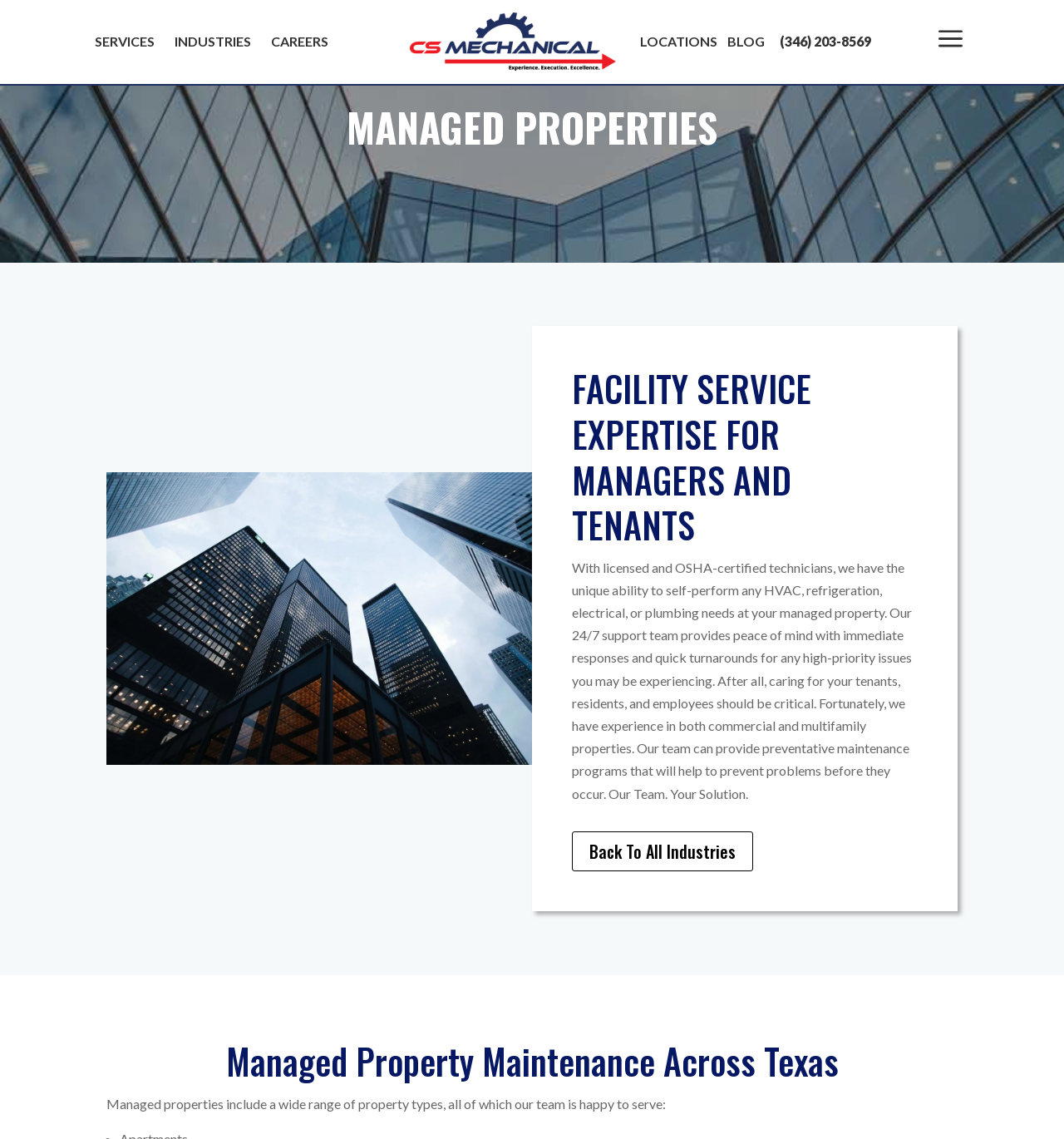Answer the question in one word or a short phrase:
What is the company name?

CS Mechanical